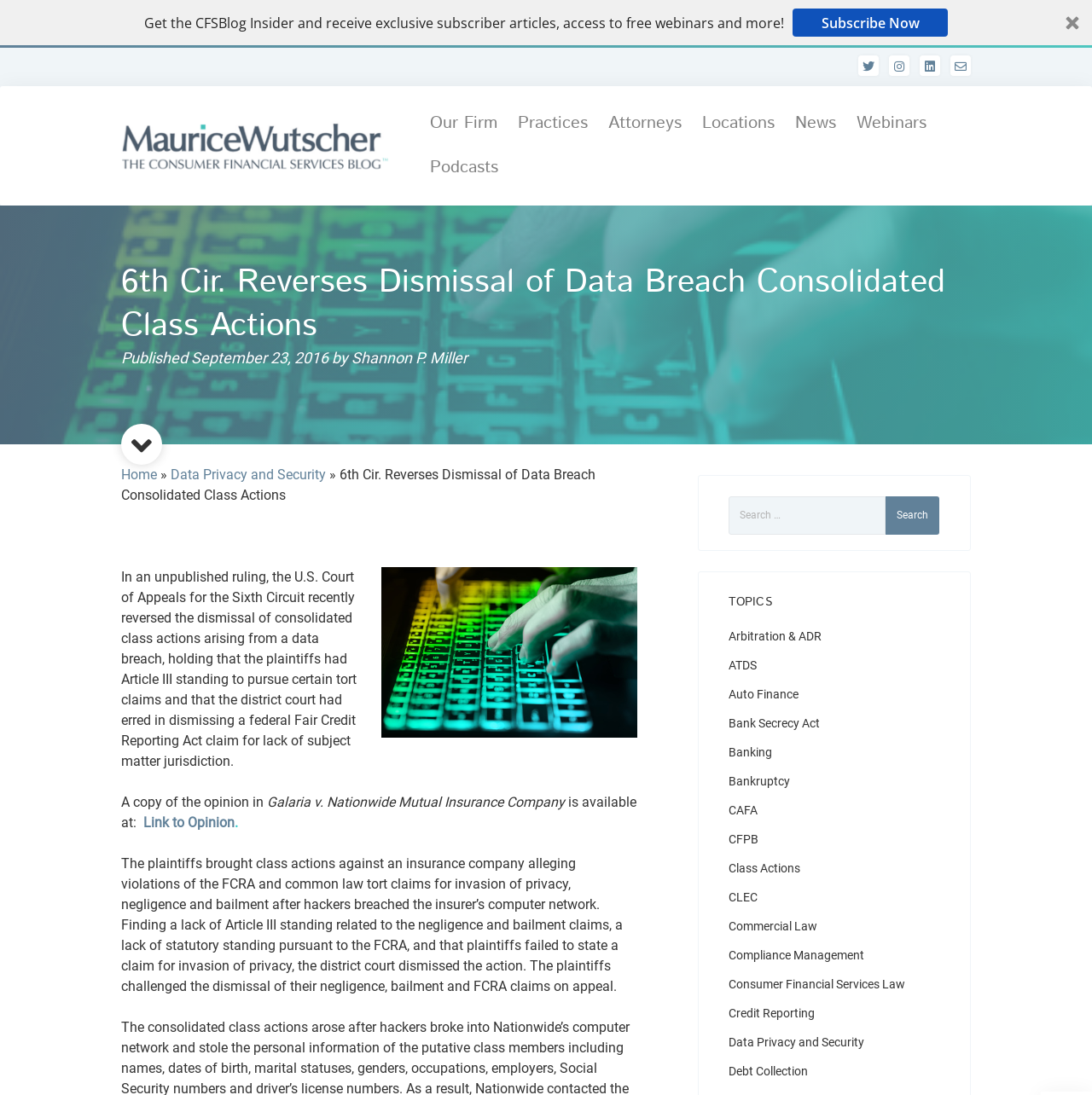Give a short answer to this question using one word or a phrase:
What is the purpose of the search box?

To search the blog